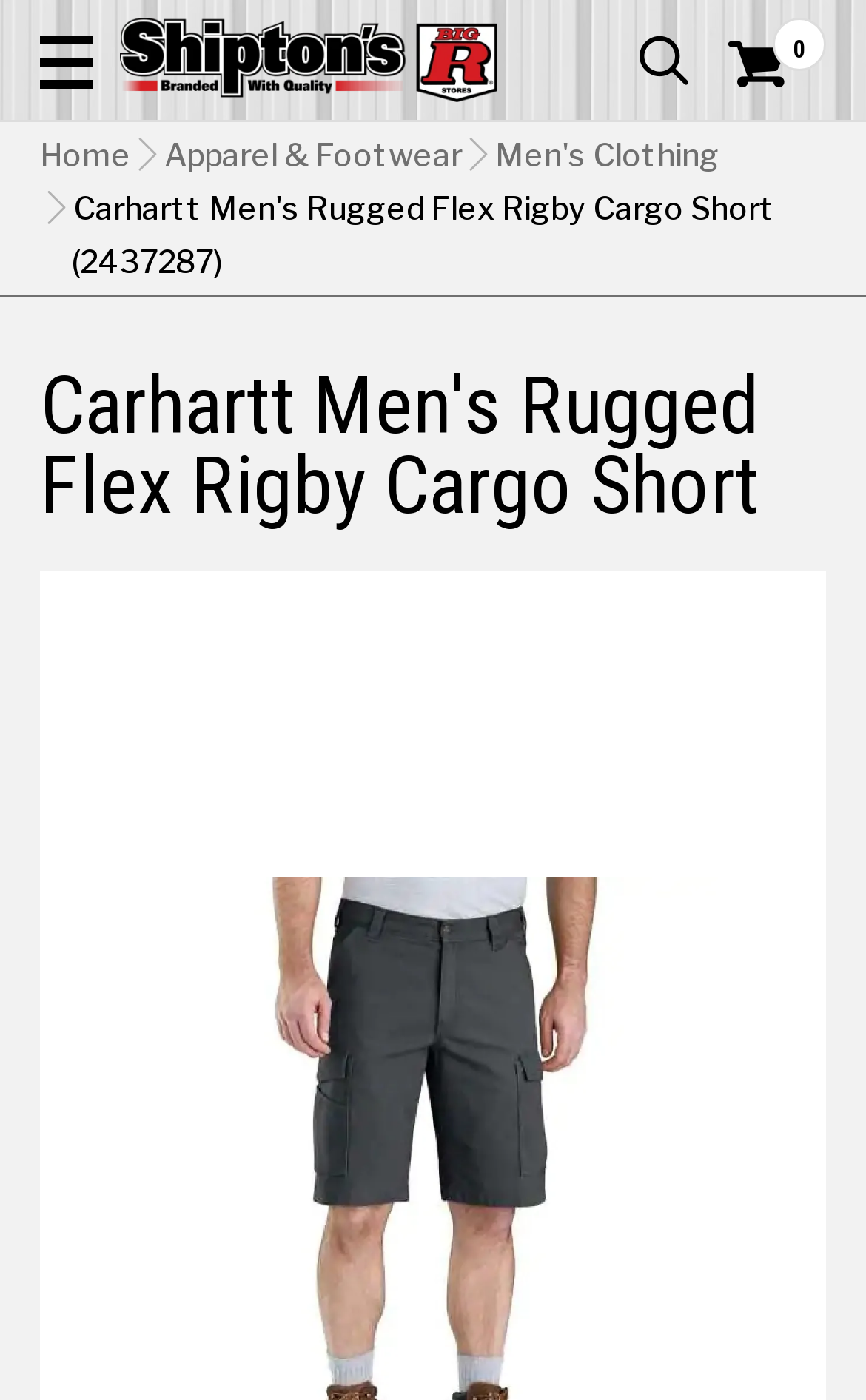Create a detailed description of the webpage's content and layout.

The webpage is about Carhartt Men's Rugged Flex Rigby Cargo Short, a type of men's cargo shorts. At the top left corner, there is a button to toggle the mobile menu. Next to it, there is a link to "Shipton's Big R" with an accompanying image. On the top right corner, there is a button to toggle the search field, represented by a magnifying glass icon, and a link to the shopping cart with a cart icon.

Below the top navigation, there are three links in a row: "Home", "Apparel & Footwear", and "Men's Clothing". These links are likely part of the website's main navigation.

The main content of the webpage is a product description, with a heading that reads "Carhartt Men's Rugged Flex Rigby Cargo Short". This heading is centered at the top of the main content area. The product description is likely below this heading, although the exact content is not specified in the accessibility tree.